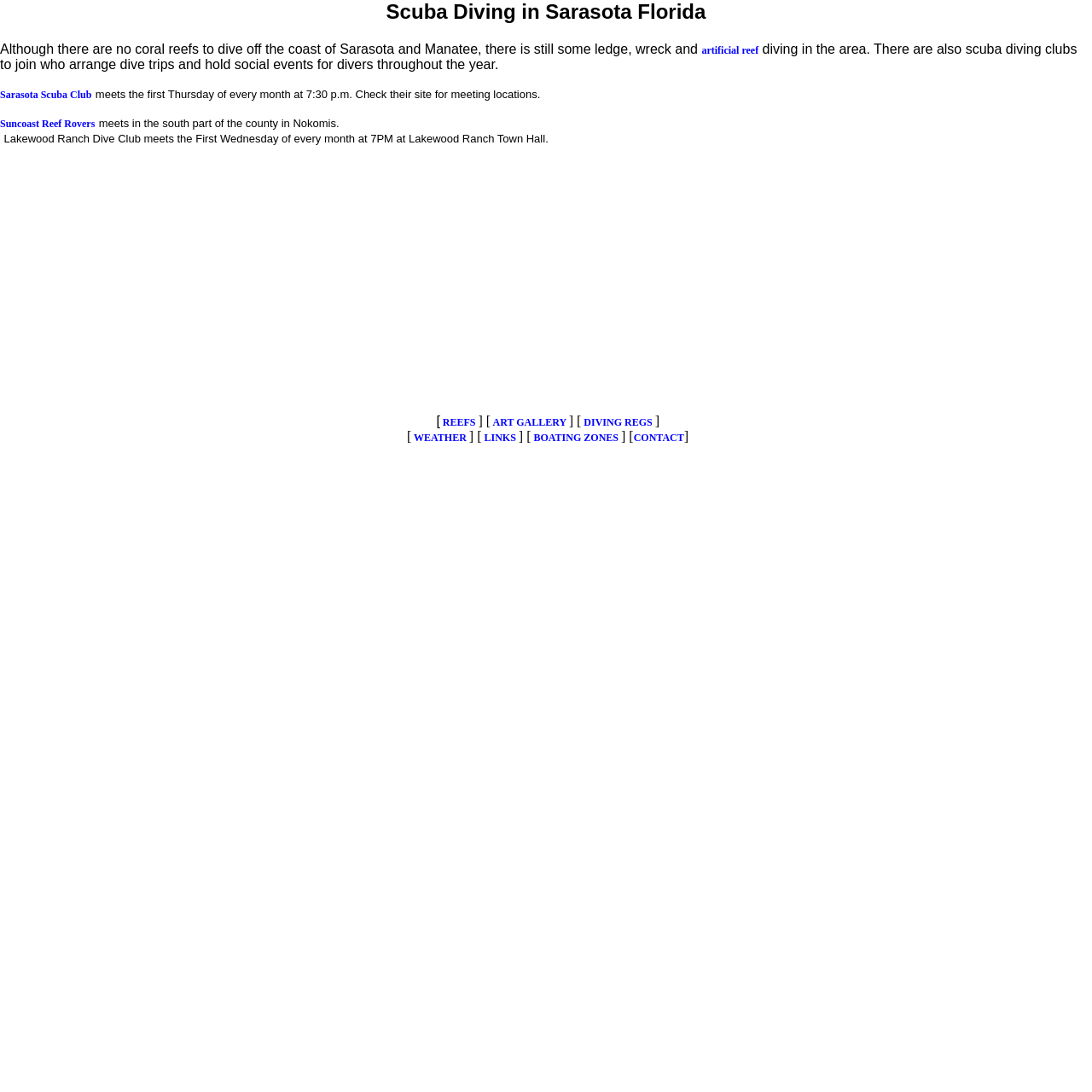Locate the bounding box coordinates of the segment that needs to be clicked to meet this instruction: "Click on artificial reef".

[0.643, 0.041, 0.695, 0.052]